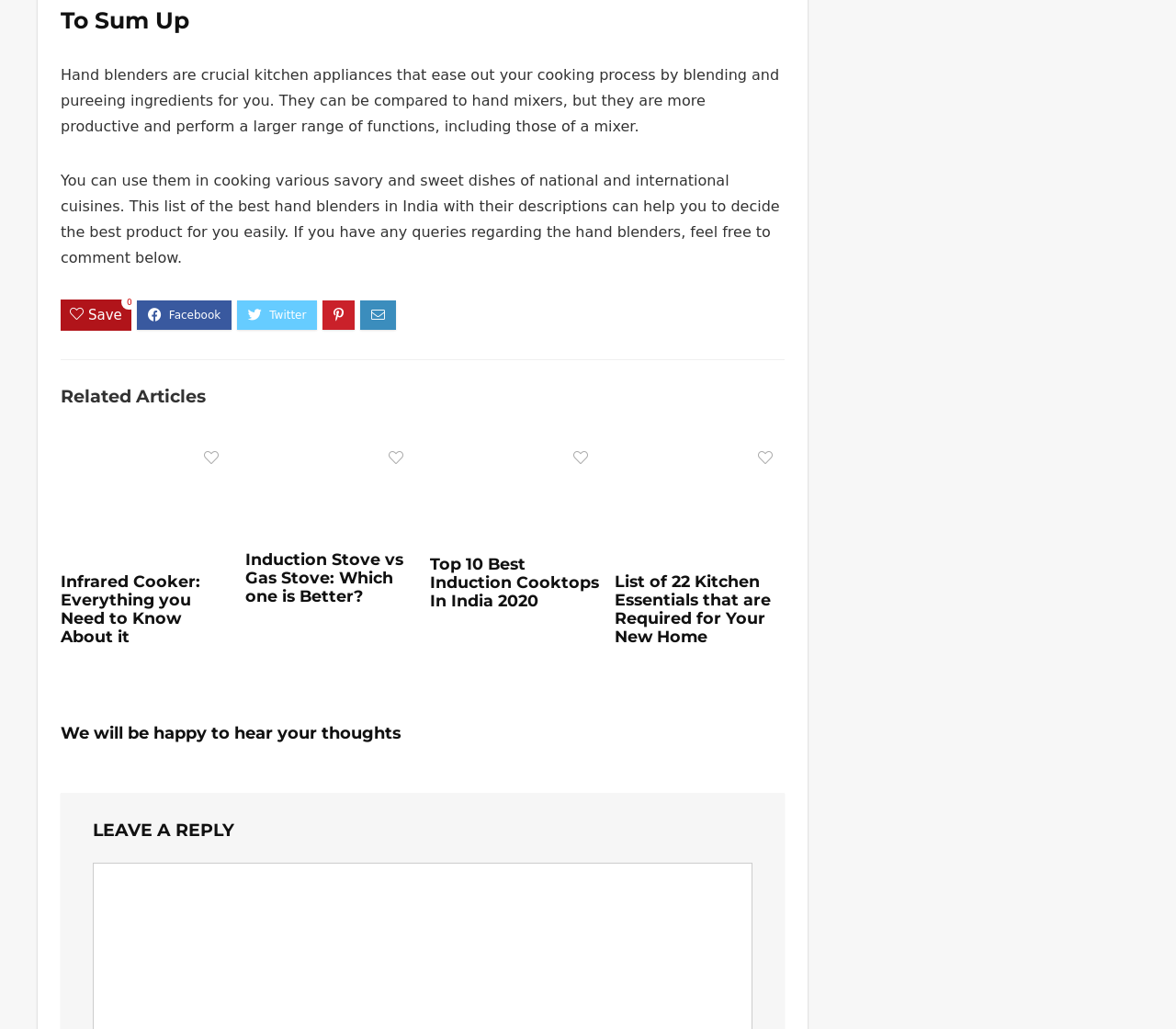What is the purpose of hand blenders?
Using the image as a reference, deliver a detailed and thorough answer to the question.

According to the webpage, hand blenders are crucial kitchen appliances that ease out the cooking process by blending and pureeing ingredients for the user. This implies that the primary purpose of hand blenders is to make cooking easier and more efficient.